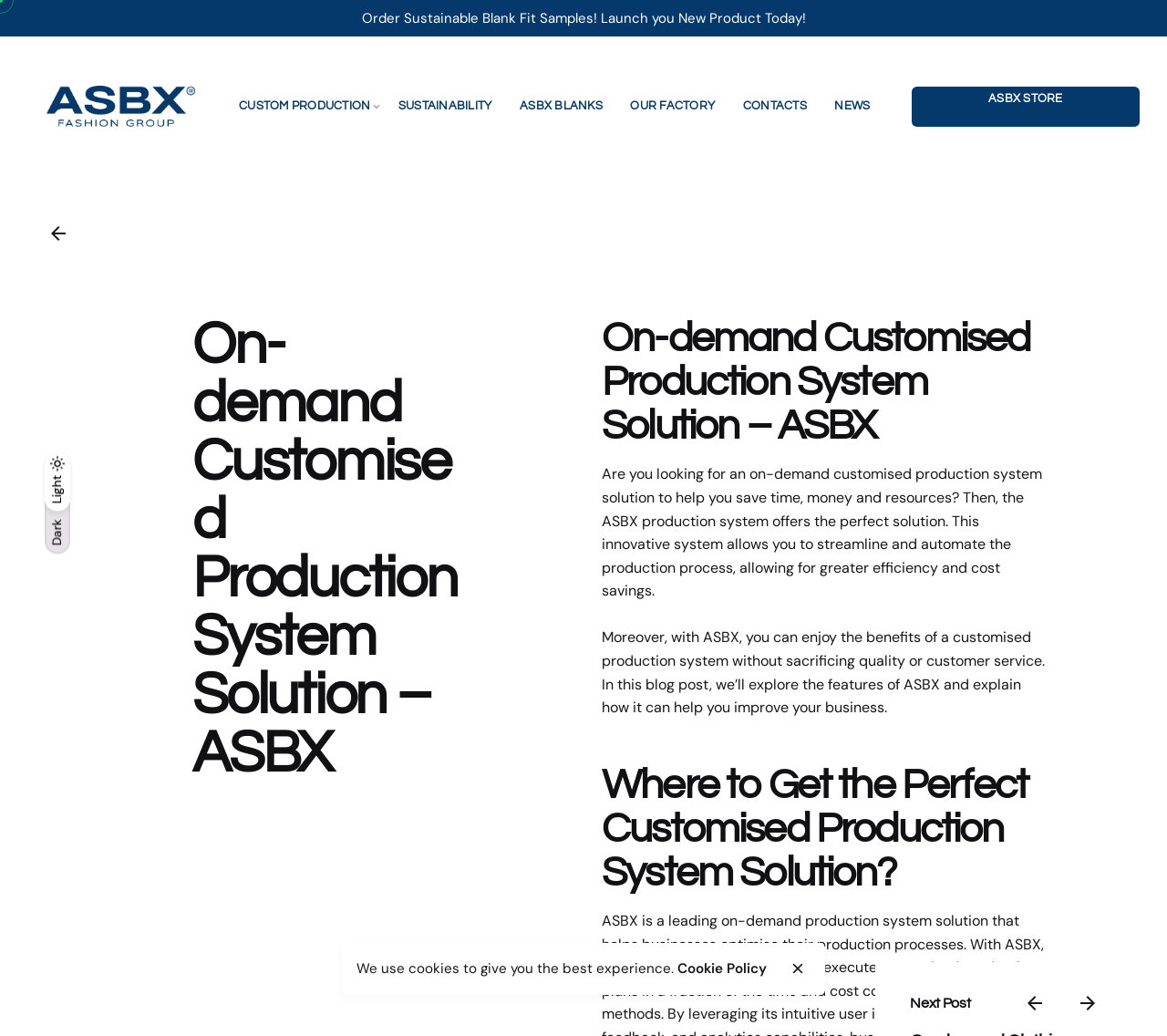Identify the bounding box of the UI element that matches this description: "Cookie Policy".

[0.58, 0.926, 0.657, 0.944]